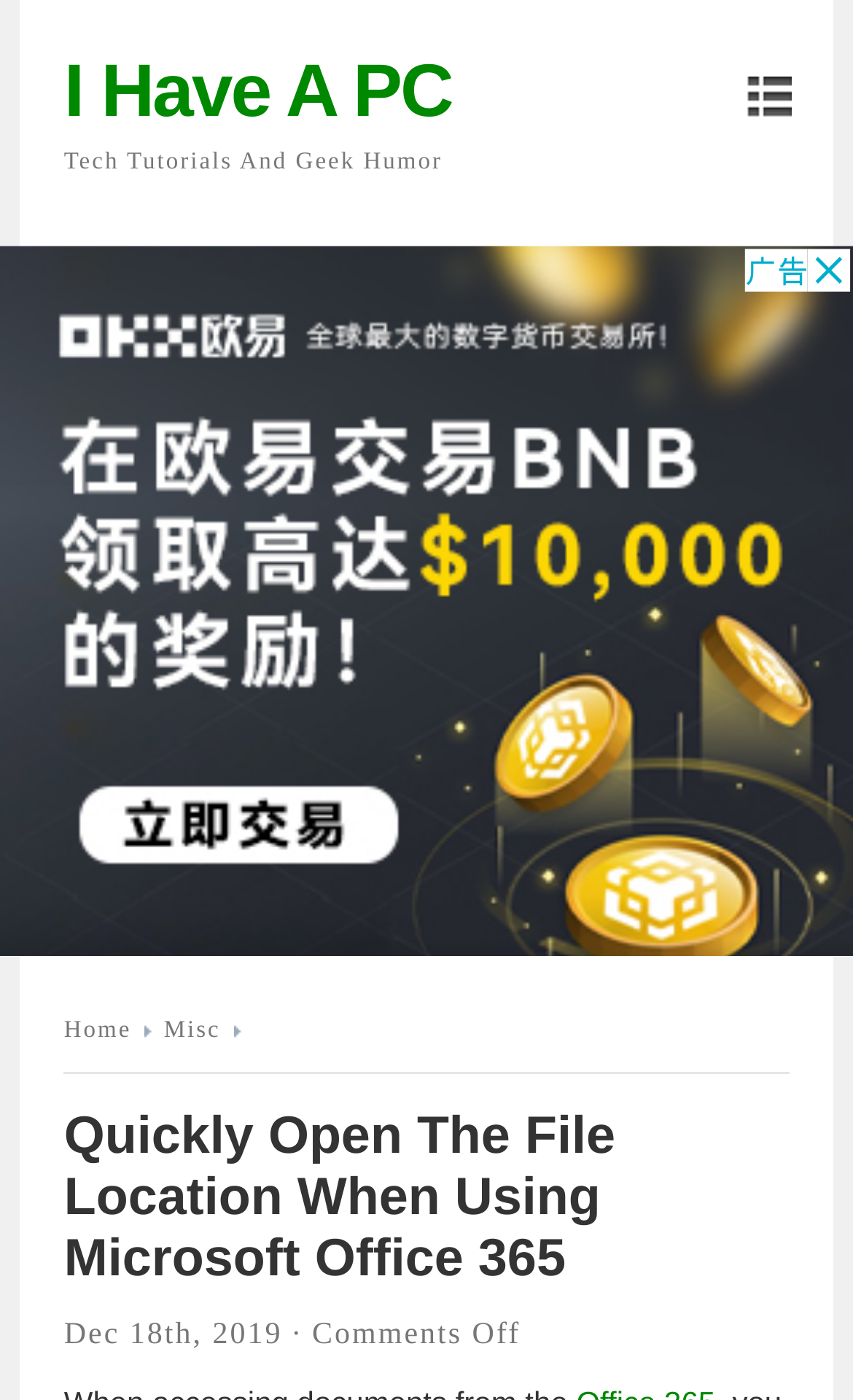Find the bounding box coordinates for the HTML element described as: "I Have A PC". The coordinates should consist of four float values between 0 and 1, i.e., [left, top, right, bottom].

[0.075, 0.036, 0.53, 0.095]